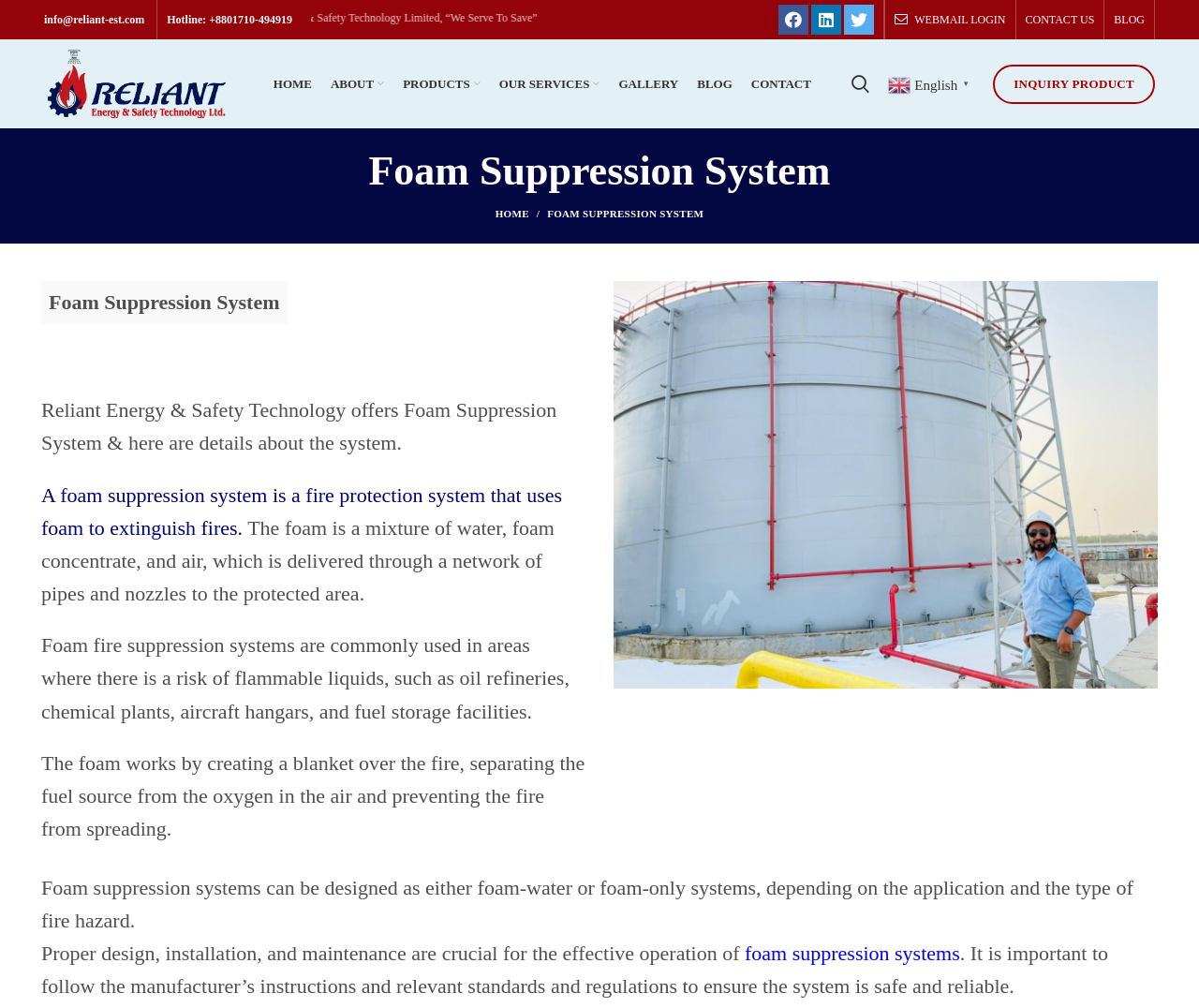Provide a brief response to the question below using one word or phrase:
What is the mixture of a foam suppression system?

water, foam concentrate, and air